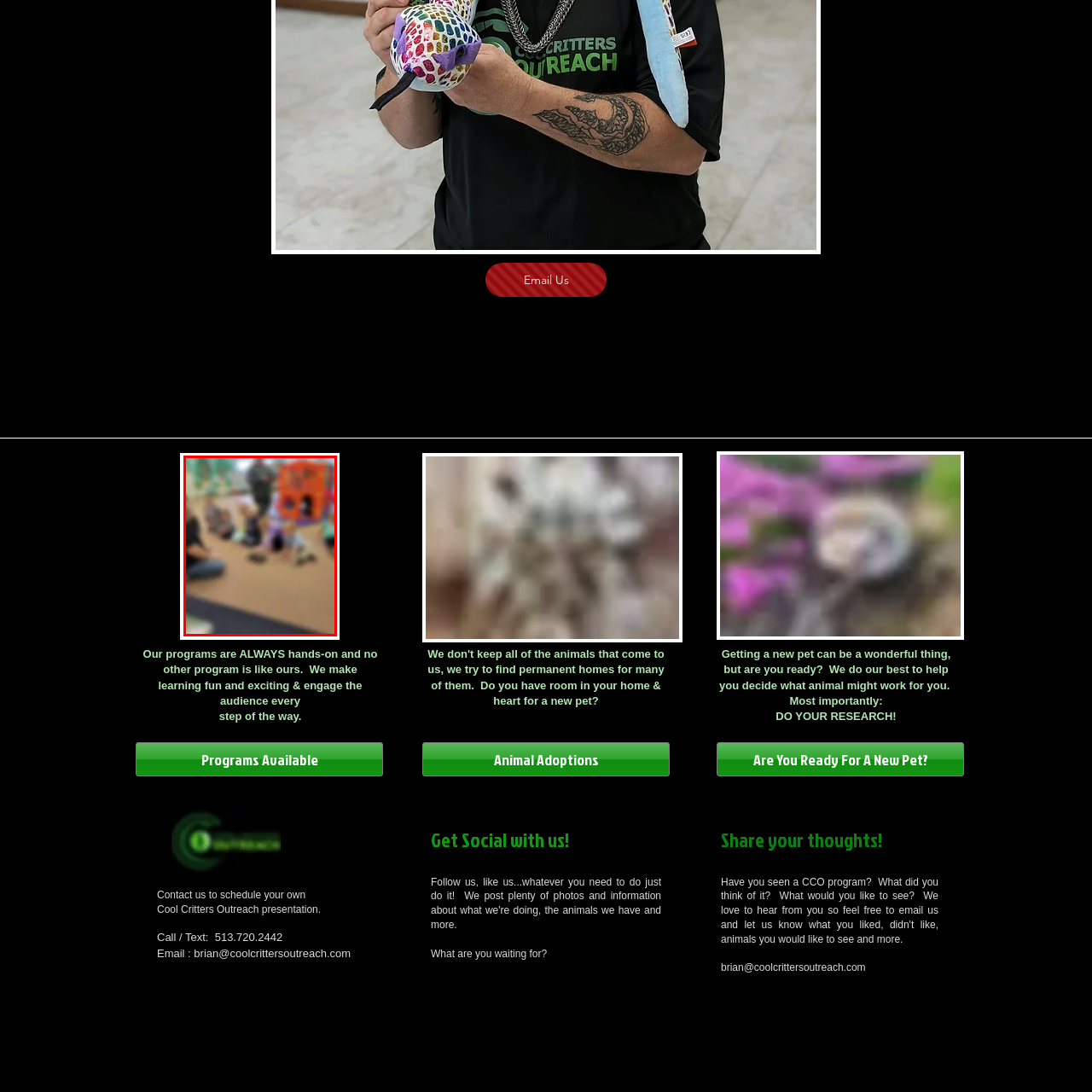Focus on the image within the purple boundary, What is the age range of the children? 
Answer briefly using one word or phrase.

Varying ages